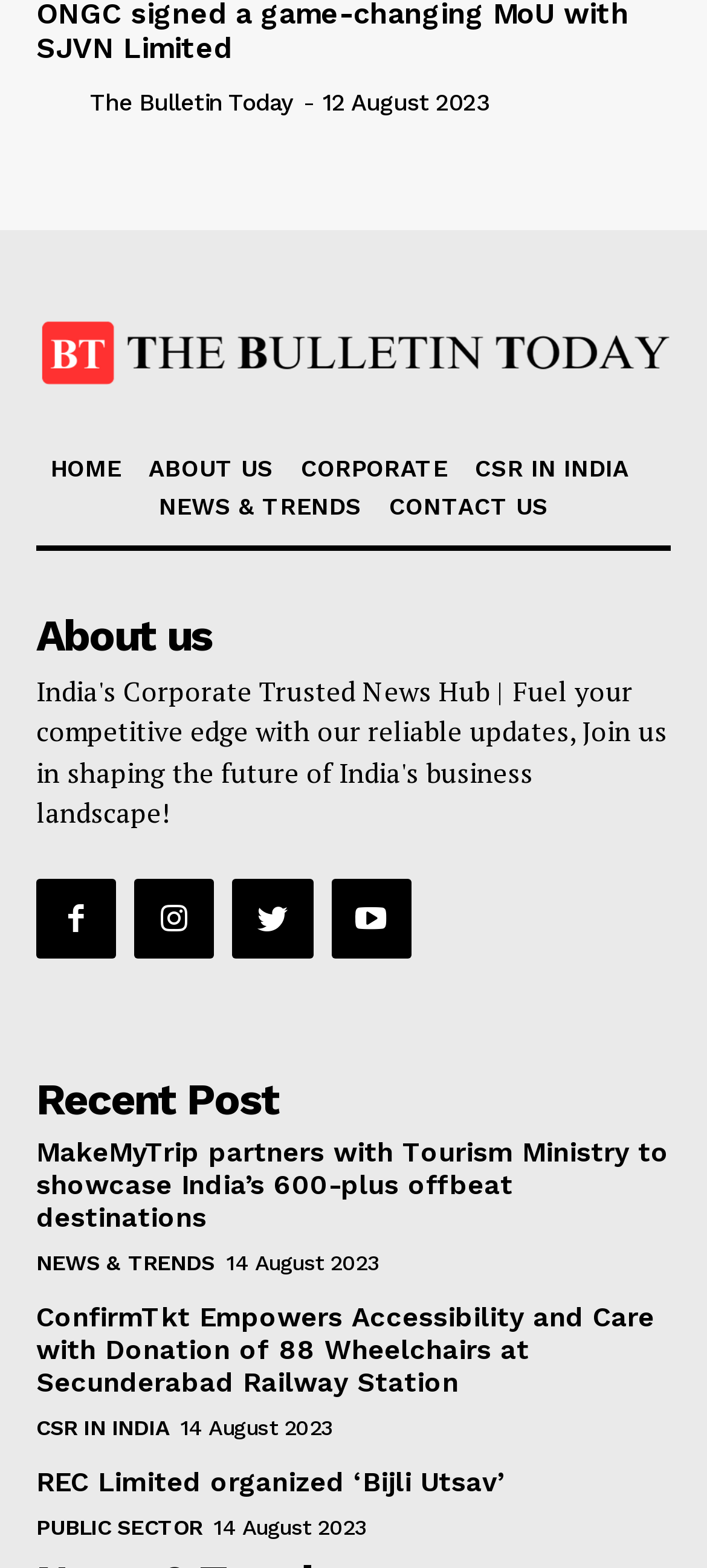Find the bounding box coordinates of the area to click in order to follow the instruction: "Read the news about ConfirmTkt Empowers Accessibility".

[0.051, 0.83, 0.949, 0.892]